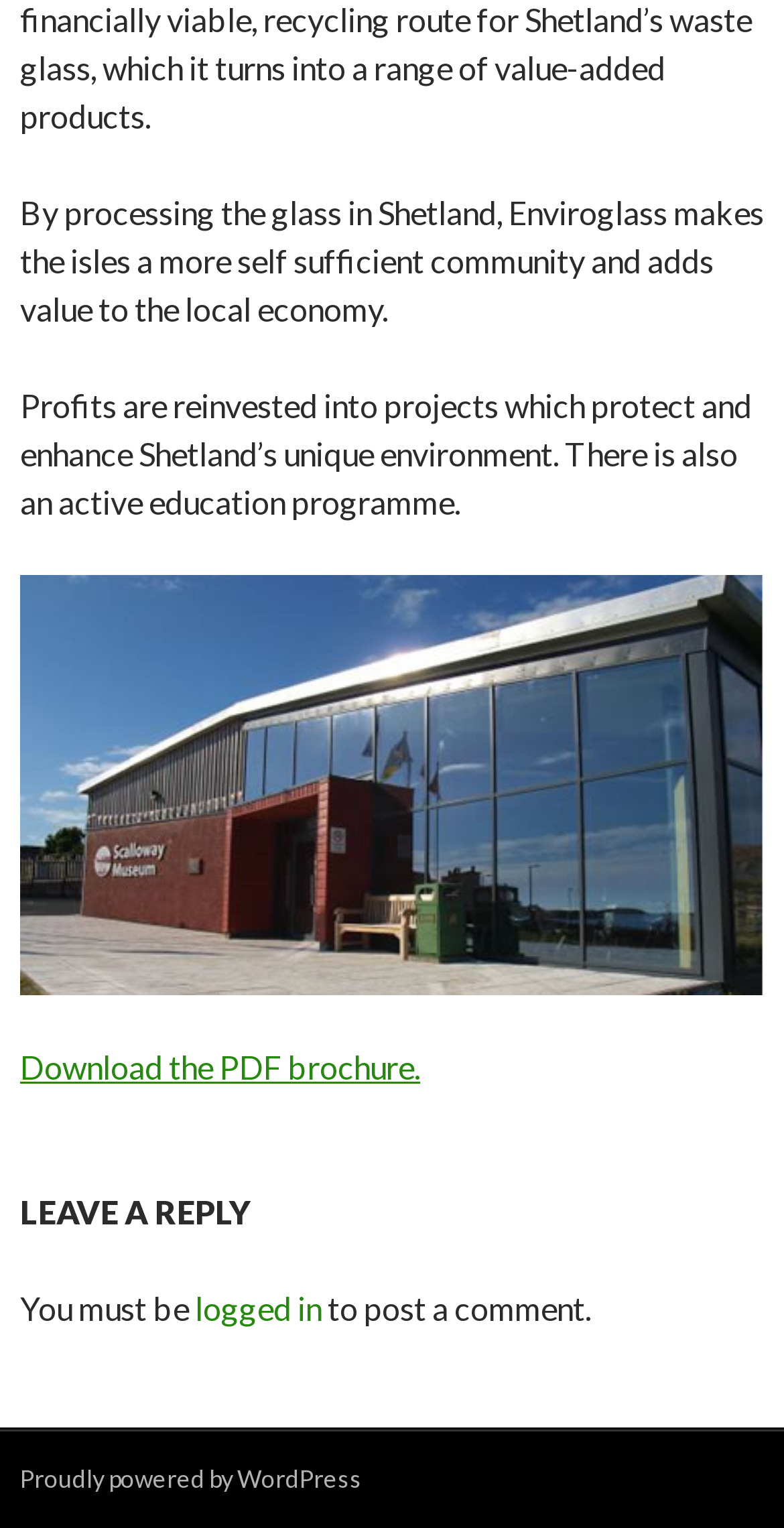What is the name of the image?
Please provide a single word or phrase as your answer based on the screenshot.

Enviroglass